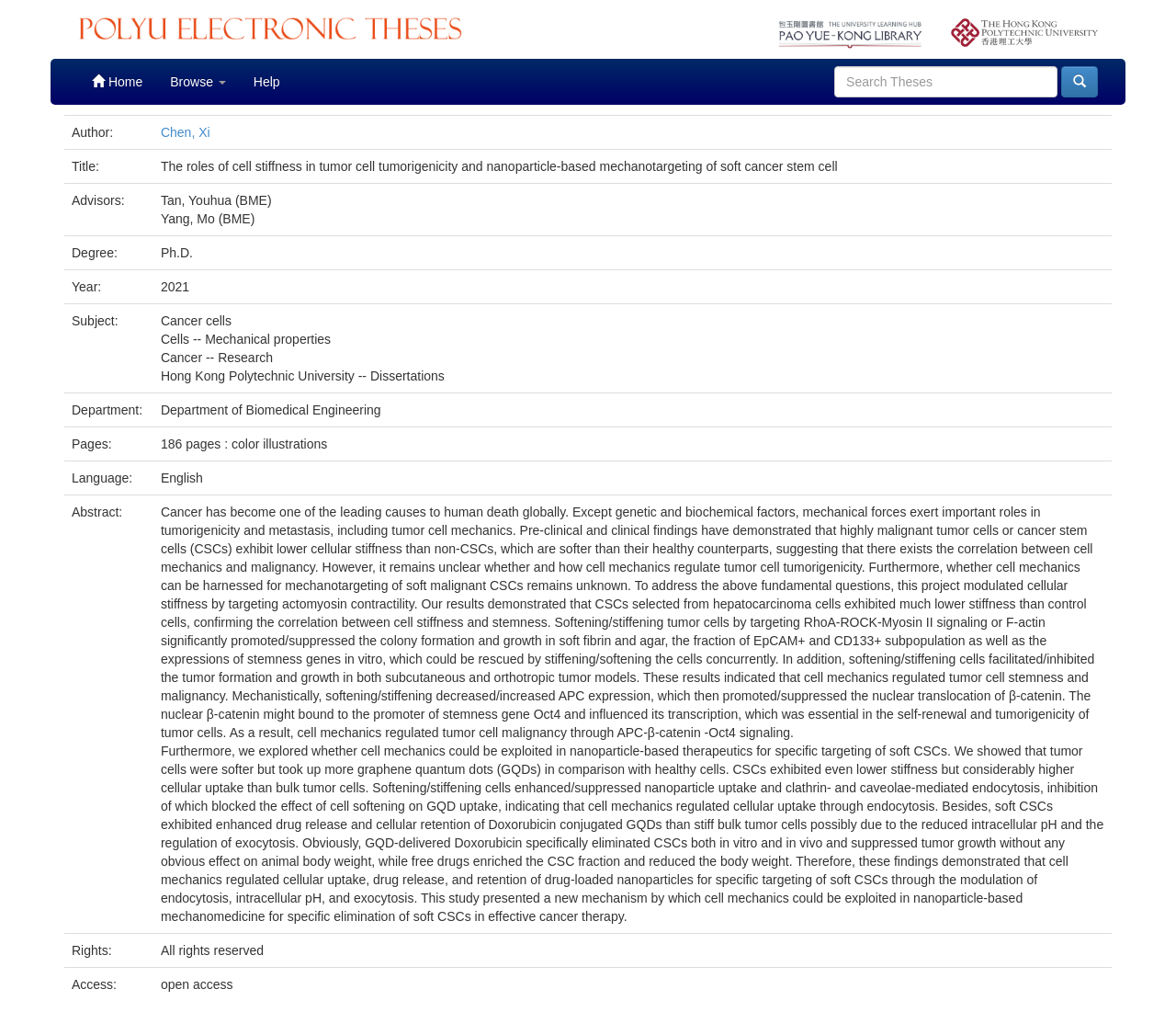Summarize the webpage with a detailed and informative caption.

The webpage is a thesis page from PolyU Electronic Theses, with a title "The roles of cell stiffness in tumor cell tumorigenicity and nanoparticle-based mechanotargeting of soft cancer stem cell". 

At the top of the page, there are three links with accompanying images, positioned horizontally across the page. Below these links, there is a navigation menu with four links: "Home", "Browse", and "Help". 

To the right of the navigation menu, there is a search box with a button. 

The main content of the page is a table with multiple rows, each containing information about the thesis. The table is divided into two columns, with the left column containing labels such as "Author", "Title", "Advisors", and "Degree", and the right column containing the corresponding information. 

The table also includes a detailed abstract of the thesis, which discusses the role of cell stiffness in tumor cell tumorigenicity and the potential of nanoparticle-based mechanotargeting of soft cancer stem cells. 

At the bottom of the table, there are additional details about the thesis, including the year, subject, department, pages, language, and access rights.